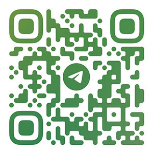Create an elaborate description of the image, covering every aspect.

The image displays a QR code, which serves as a convenient tool for quick access to information or services. Specifically, this QR code is associated with Telegram, a popular messaging application known for its strong privacy features and large group capabilities. When scanned, users can easily connect with a Telegram channel or group, enhancing communication and engagement. The overall design incorporates shades of green, highlighting its relevance to the Telegram brand, and exhibits the characteristic square pattern typical of QR codes.